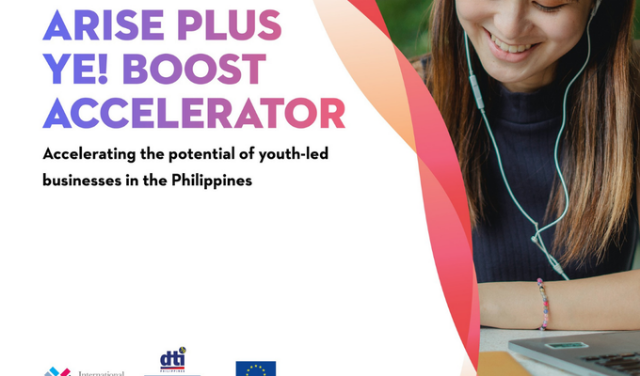Respond with a single word or phrase:
What is the woman in the background doing?

Working on a laptop